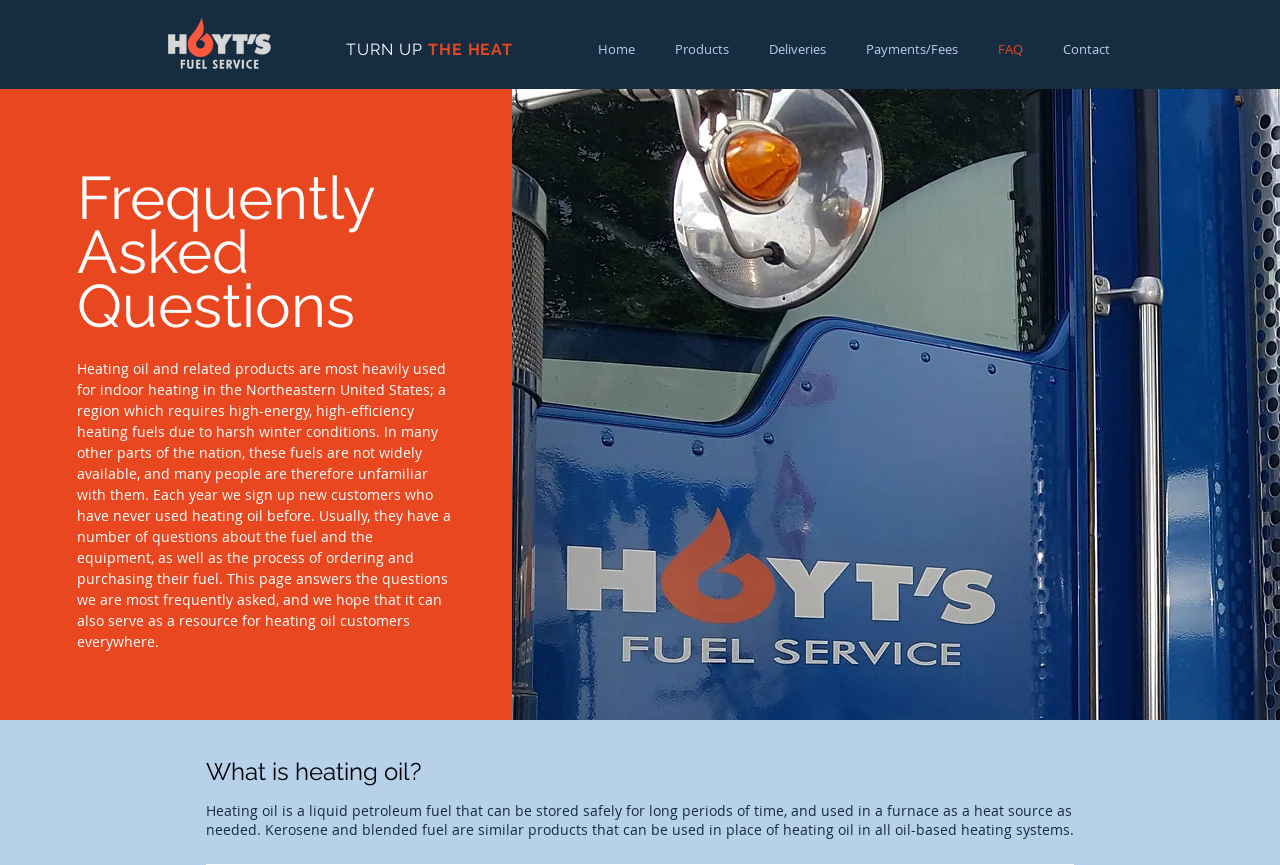Can you determine the main header of this webpage?

TURN UP THE HEAT